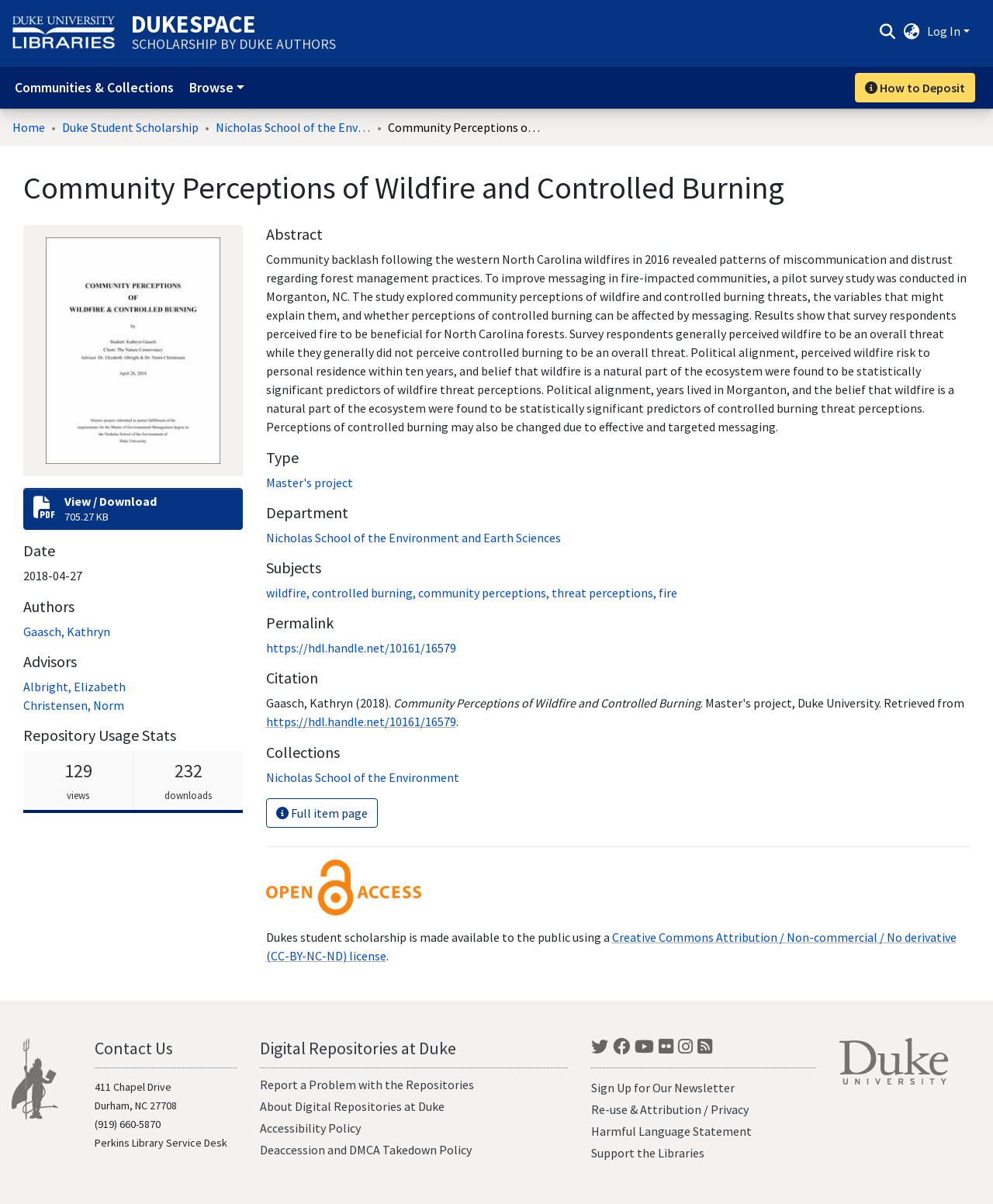Answer briefly with one word or phrase:
What is the name of the author of this project?

Kathryn Gaasch